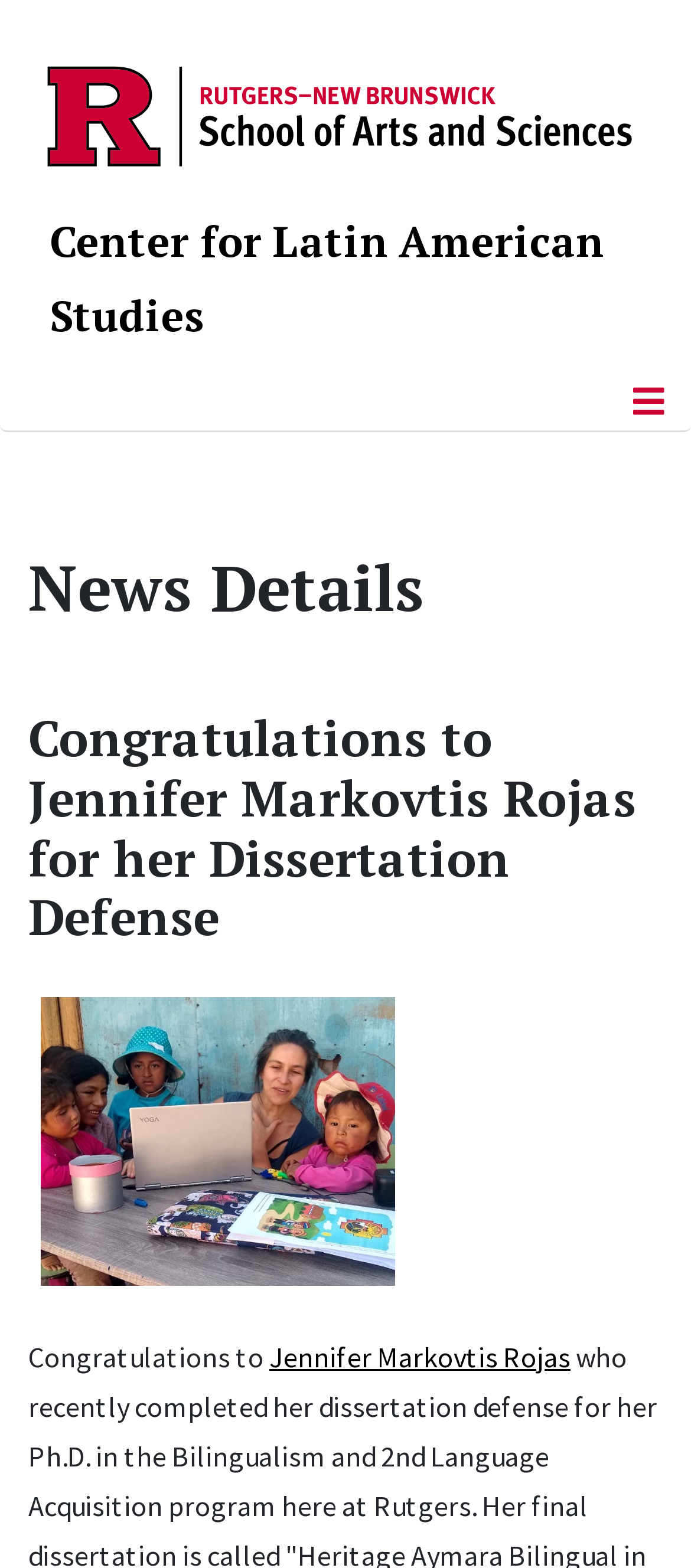Give a concise answer using only one word or phrase for this question:
What is the purpose of the button at the top right corner?

Toggle Navigation